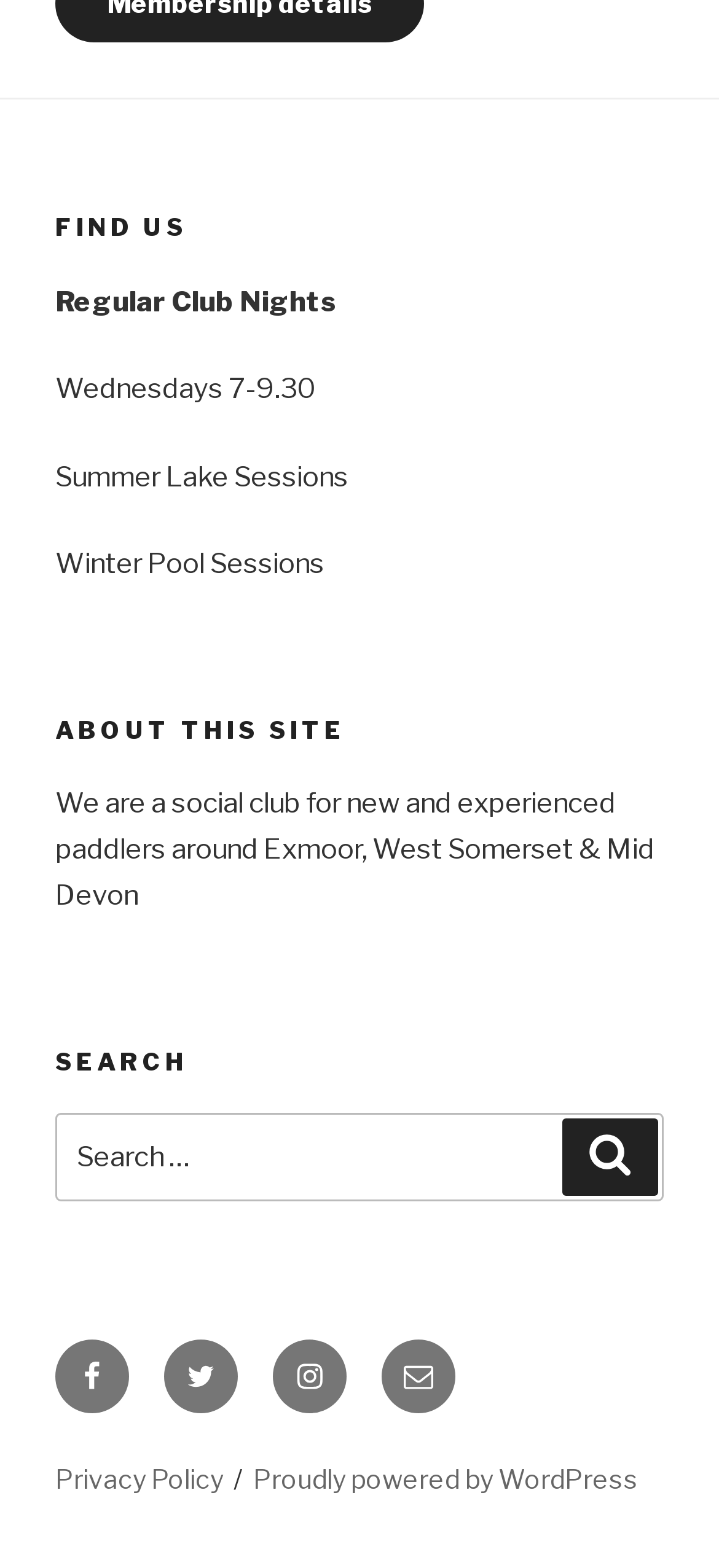What is the search function for?
Based on the content of the image, thoroughly explain and answer the question.

I found the answer by looking at the search section of the webpage, which has a search box and a button labeled 'Search', indicating that it is for searching the website.